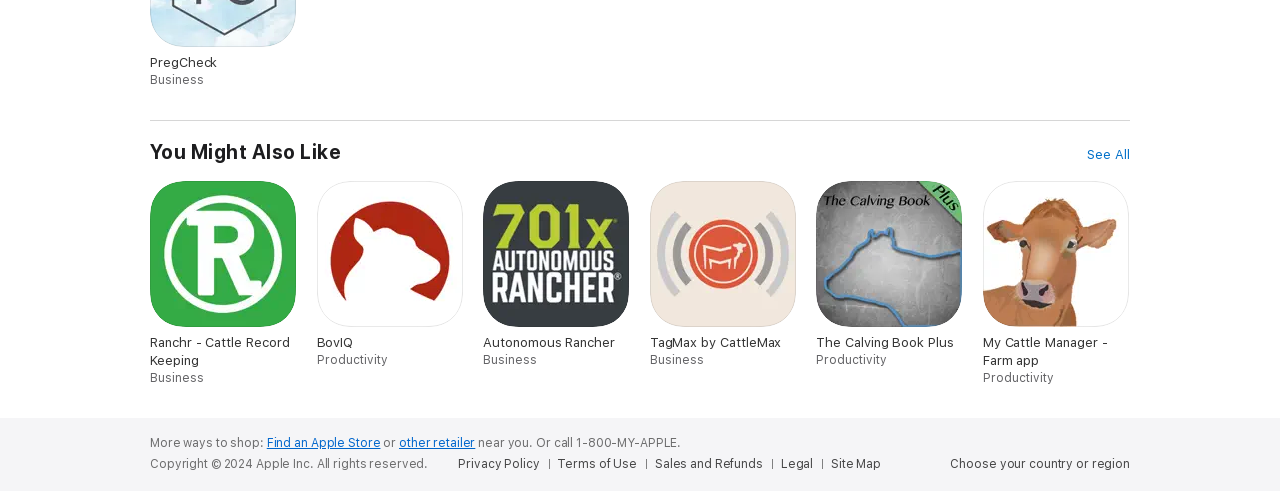Specify the bounding box coordinates of the element's region that should be clicked to achieve the following instruction: "Find an Apple Store". The bounding box coordinates consist of four float numbers between 0 and 1, in the format [left, top, right, bottom].

[0.208, 0.888, 0.297, 0.916]